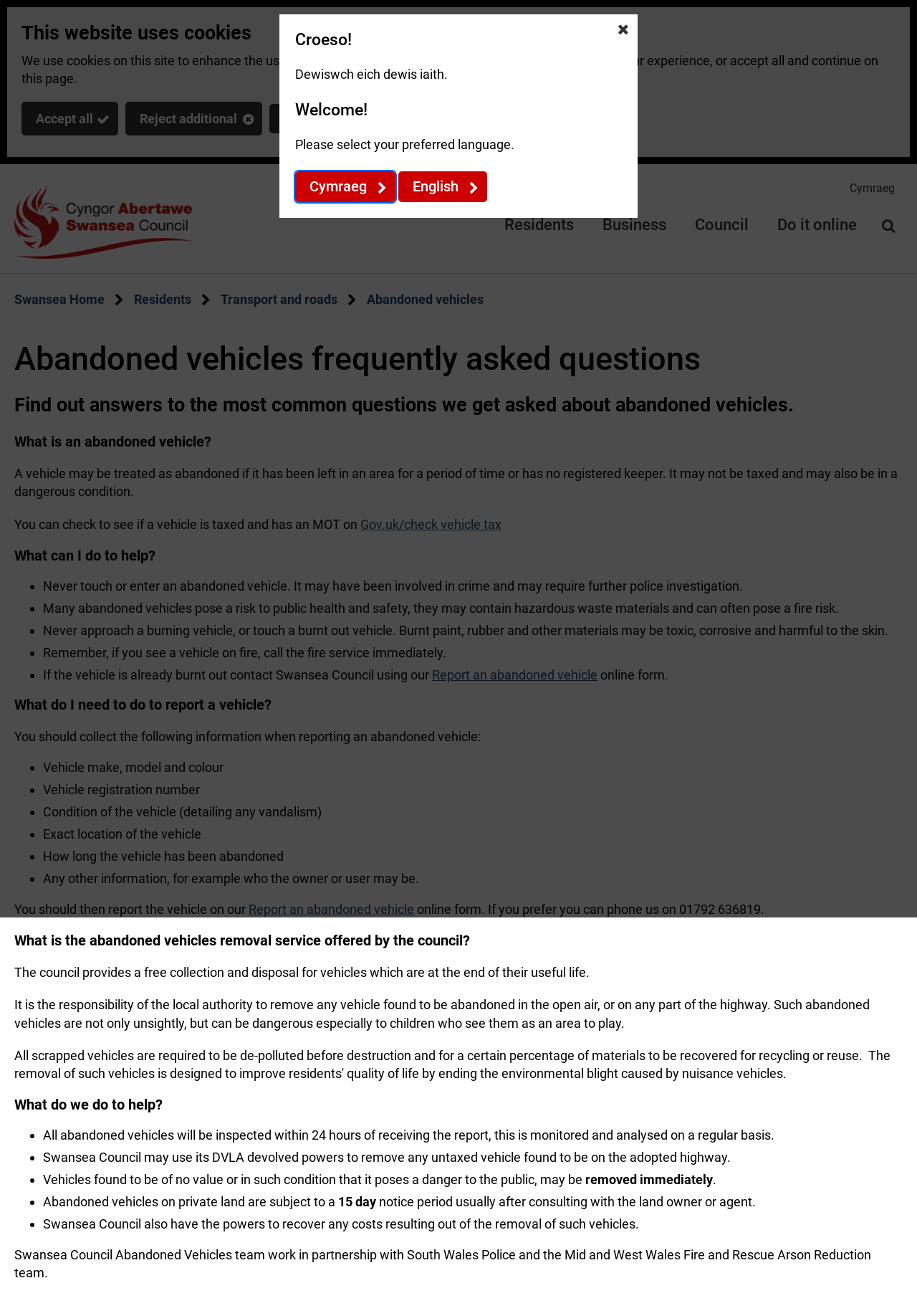Determine the bounding box coordinates of the clickable area required to perform the following instruction: "Check vehicle tax on Gov.uk". The coordinates should be represented as four float numbers between 0 and 1: [left, top, right, bottom].

[0.393, 0.391, 0.547, 0.405]